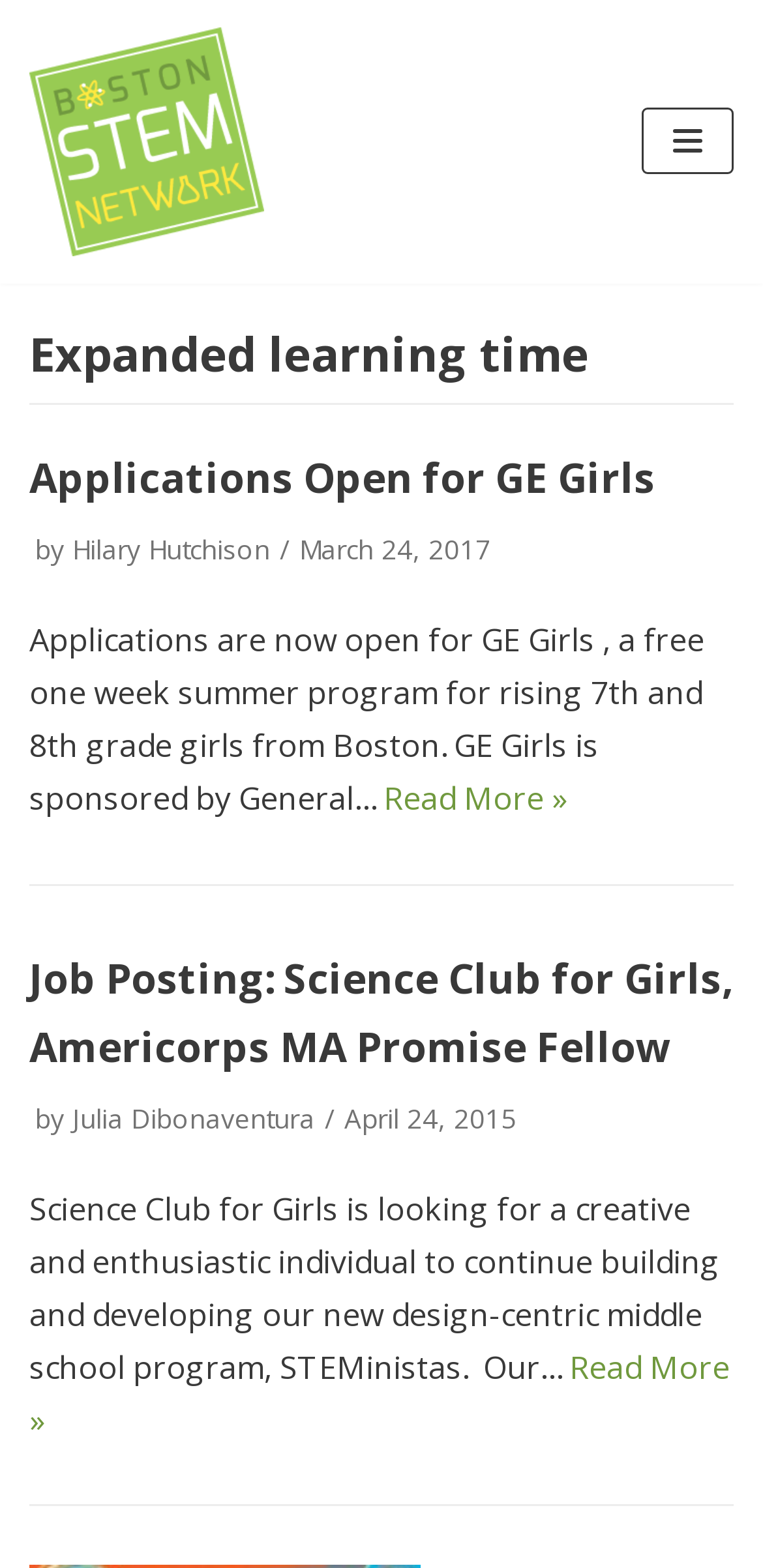Locate the bounding box coordinates of the element that needs to be clicked to carry out the instruction: "Go to Boston STEM Network homepage". The coordinates should be given as four float numbers ranging from 0 to 1, i.e., [left, top, right, bottom].

[0.038, 0.017, 0.346, 0.163]